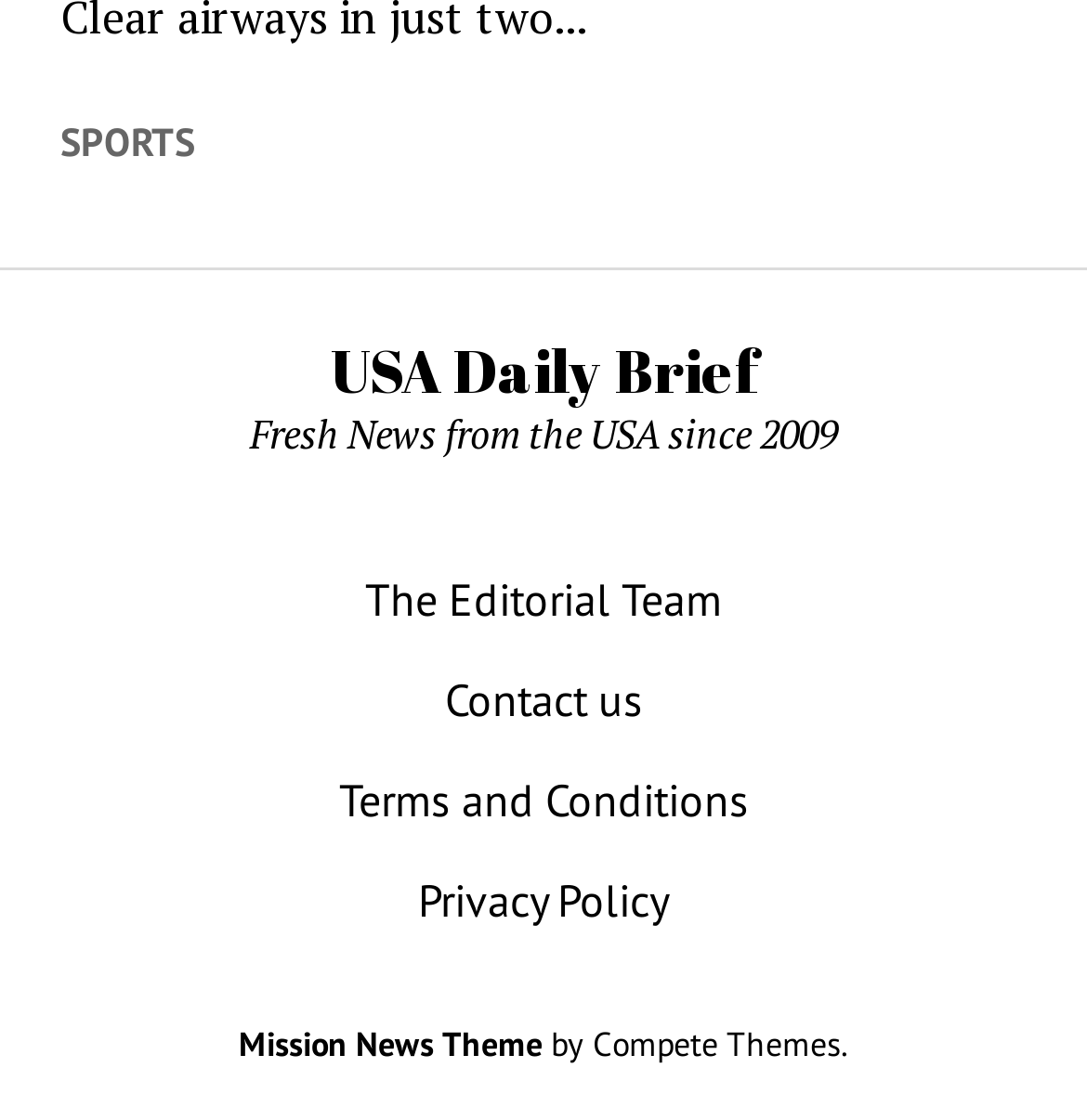What is the position of the 'Contact us' link?
Identify the answer in the screenshot and reply with a single word or phrase.

Below 'The Editorial Team' link